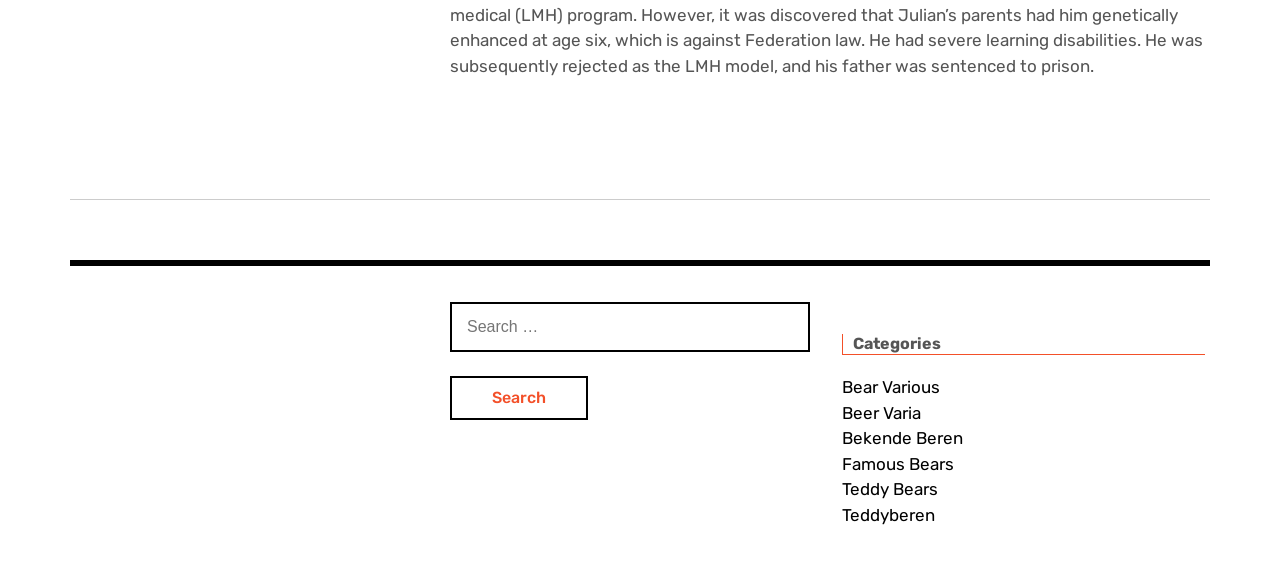Please locate the bounding box coordinates of the element that needs to be clicked to achieve the following instruction: "Navigate to the next post". The coordinates should be four float numbers between 0 and 1, i.e., [left, top, right, bottom].

[0.055, 0.339, 0.945, 0.443]